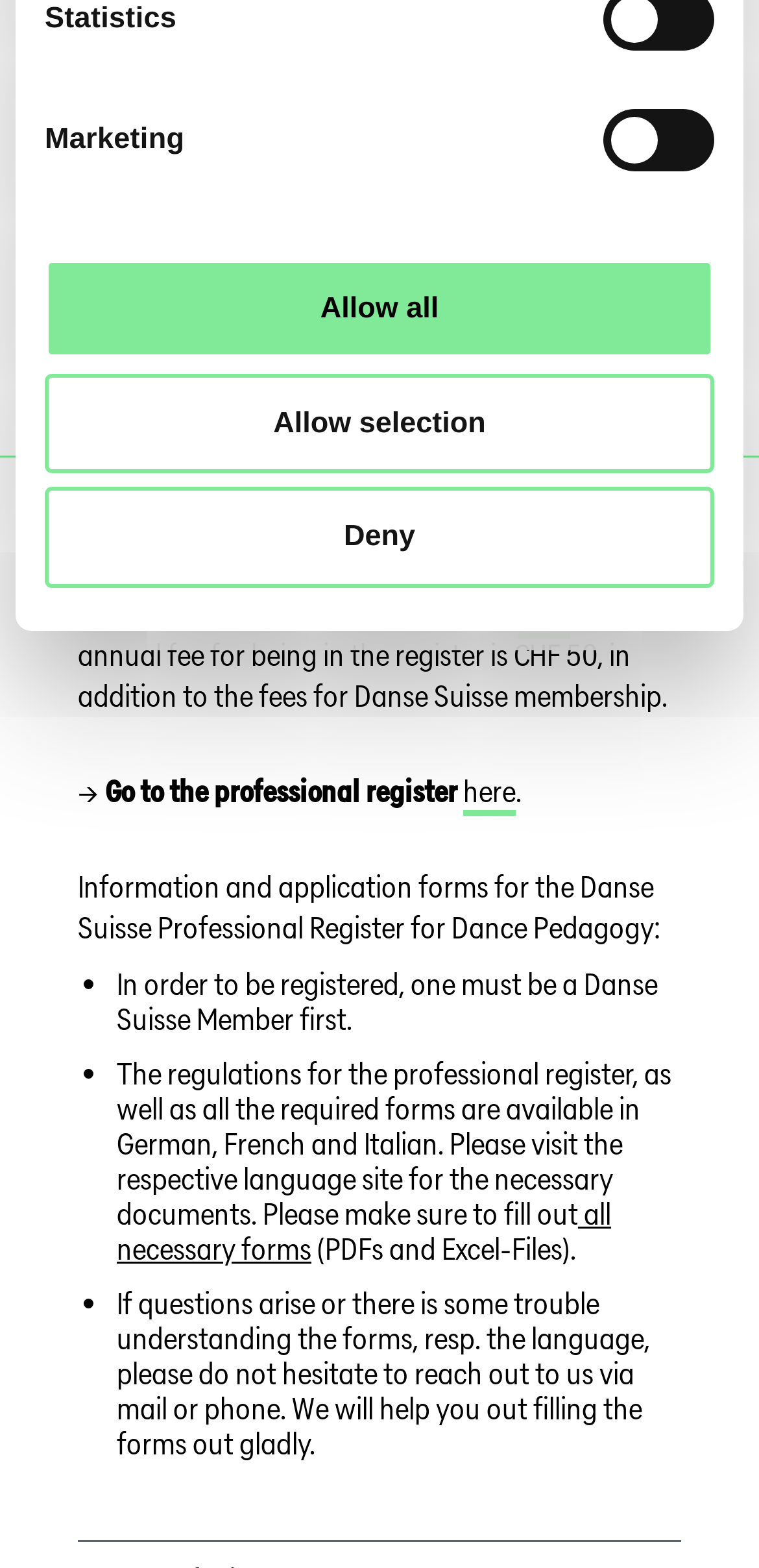Determine the bounding box for the described UI element: "here".

[0.682, 0.38, 0.751, 0.407]